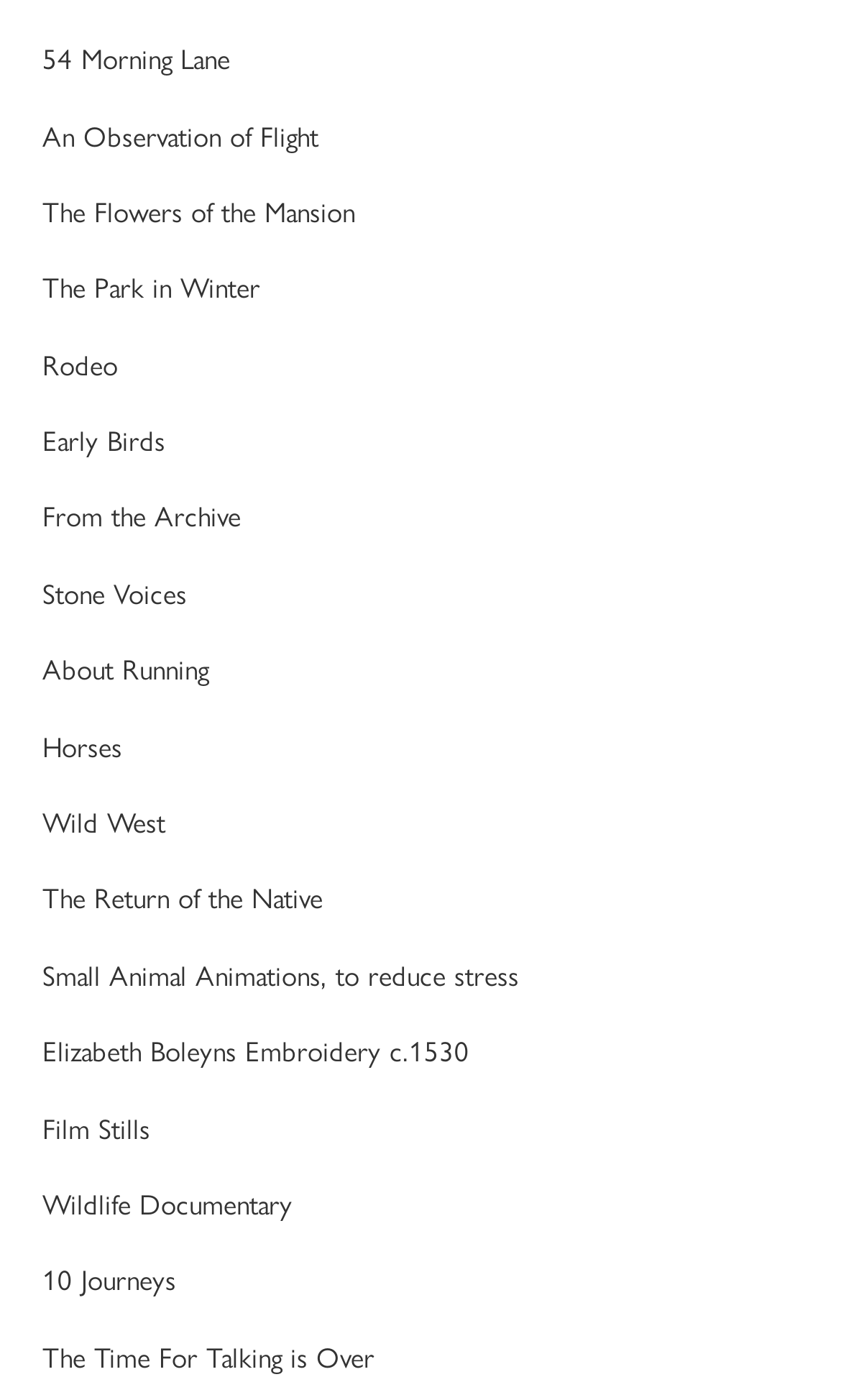What is 'Elizabeth Boleyns Embroidery' about?
Look at the image and respond with a one-word or short phrase answer.

Historical art